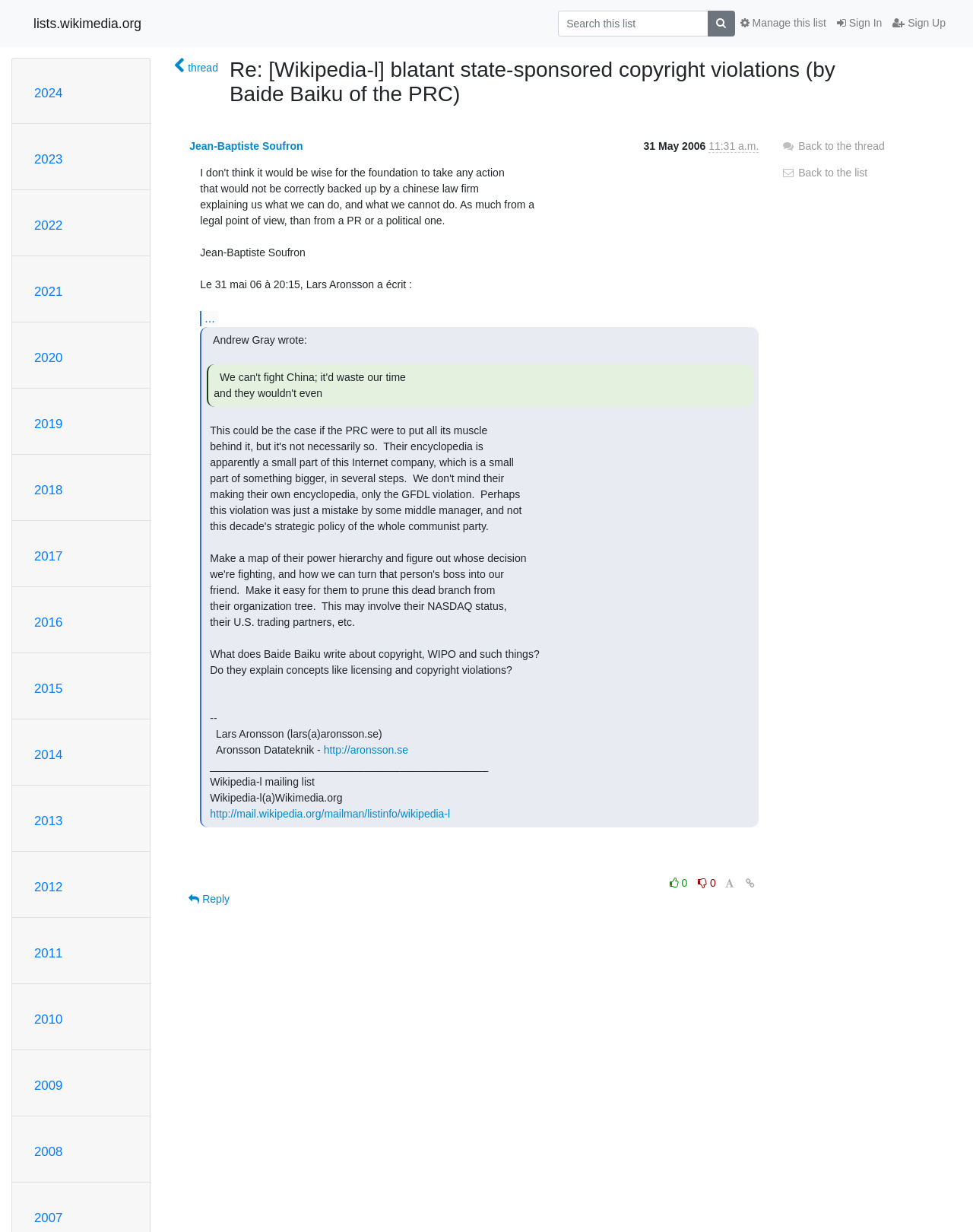Determine the bounding box coordinates of the element that should be clicked to execute the following command: "Search this list".

[0.573, 0.009, 0.728, 0.029]